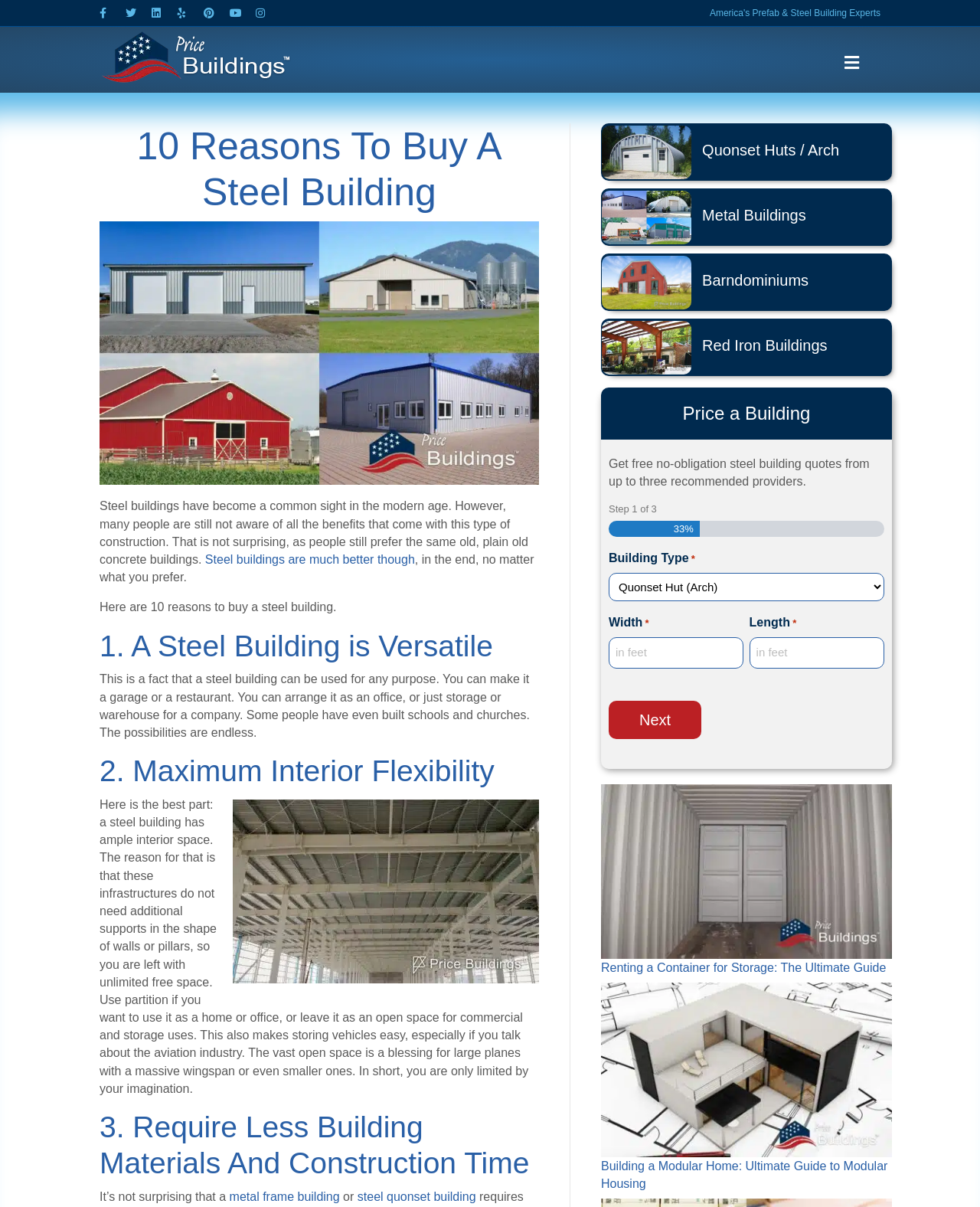How can I get a quote for a steel building? Refer to the image and provide a one-word or short phrase answer.

Fill out the form